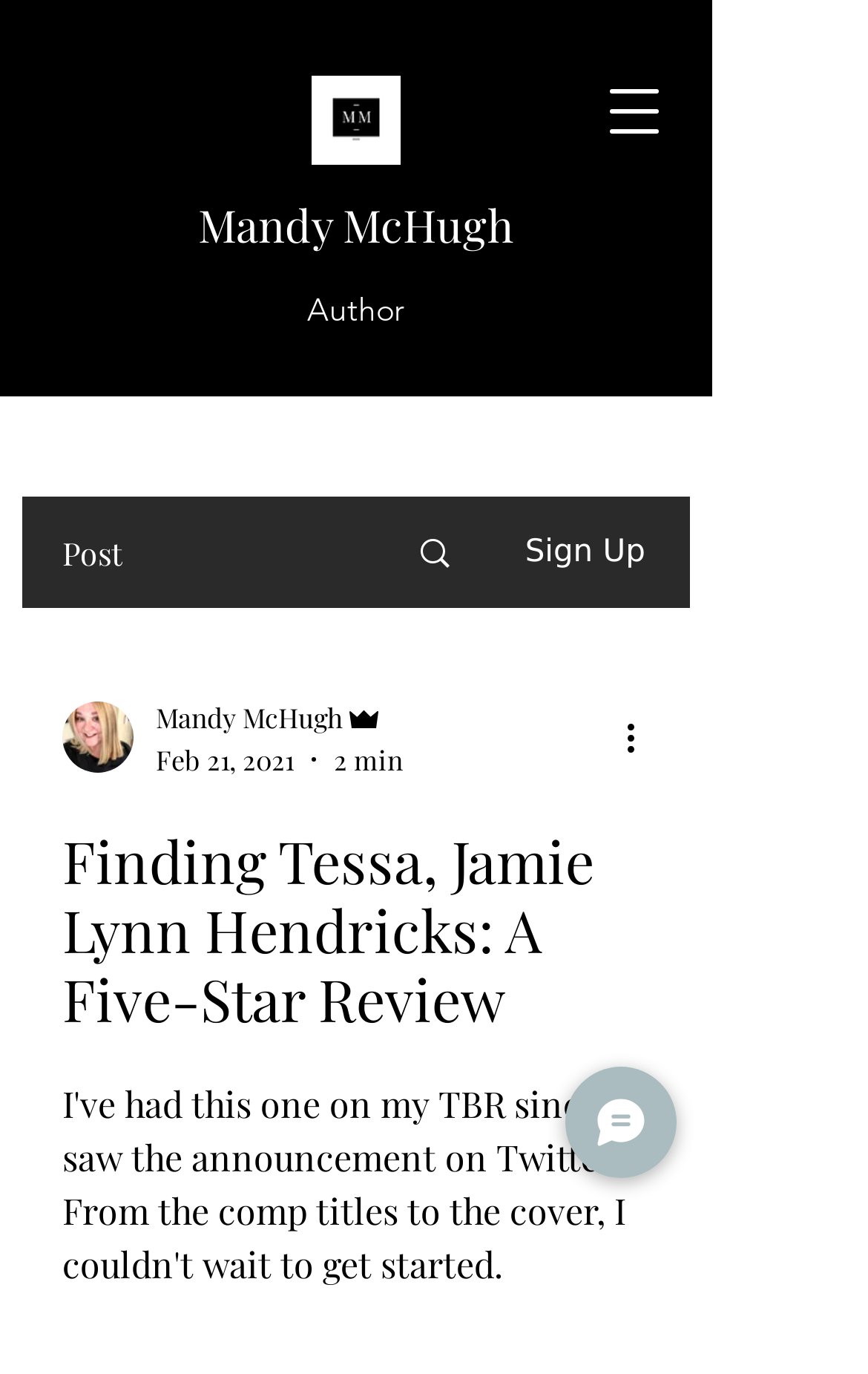What is the author's name?
Give a comprehensive and detailed explanation for the question.

The author's name can be found in the link element with the text 'Mandy McHugh' which is located at the top of the webpage, below the navigation menu.